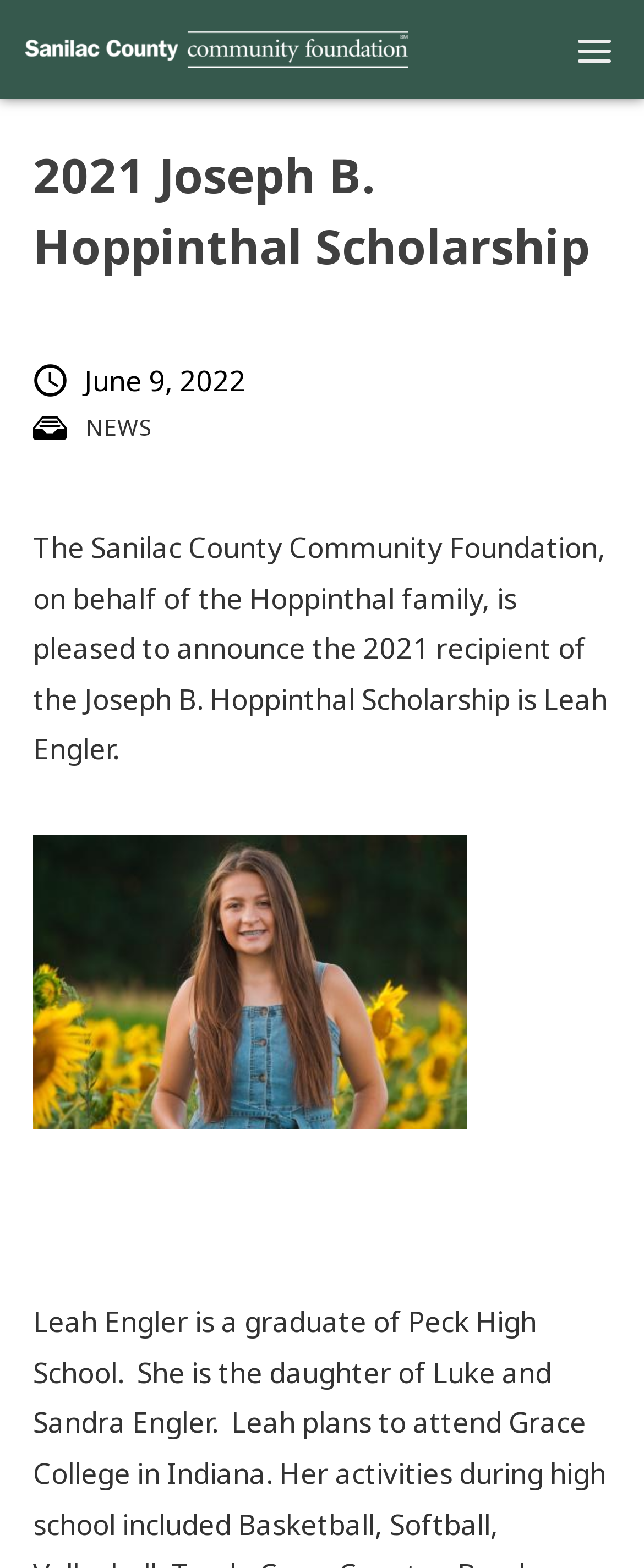What is the name of the scholarship?
Answer the question using a single word or phrase, according to the image.

Joseph B. Hoppinthal Scholarship